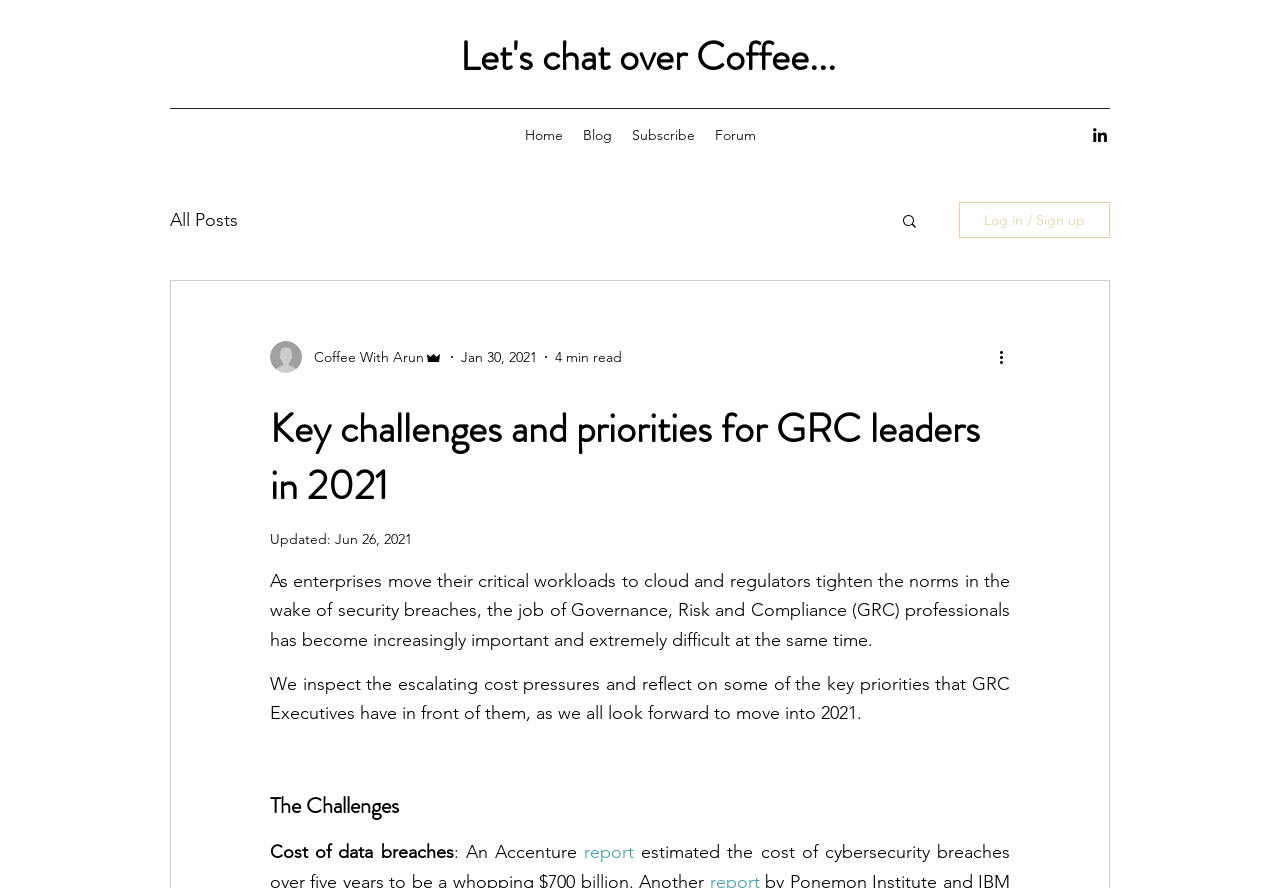Pinpoint the bounding box coordinates of the clickable area necessary to execute the following instruction: "Check the 'linkedin' social media link". The coordinates should be given as four float numbers between 0 and 1, namely [left, top, right, bottom].

[0.852, 0.141, 0.867, 0.163]